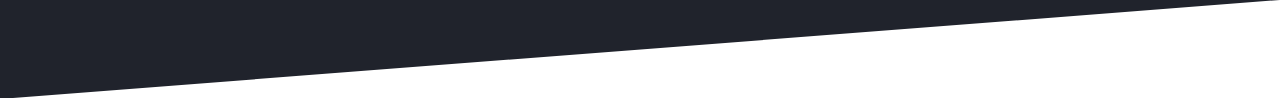Offer a meticulous description of the image.

The image features a geometric design with a dark, triangular shape transitioning into a lighter section. This visual element serves as a modern and sleek background that emphasizes the content of the surrounding webpage, which focuses on pricing details and customer satisfaction. The overall composition is visually striking, aligning with a contemporary aesthetic intended to enhance user engagement and convey professionalism. The juxtaposition of dark and light areas symbolizes clarity and accessibility, reflecting the page's commitment to transparent pricing and customer-centric service.